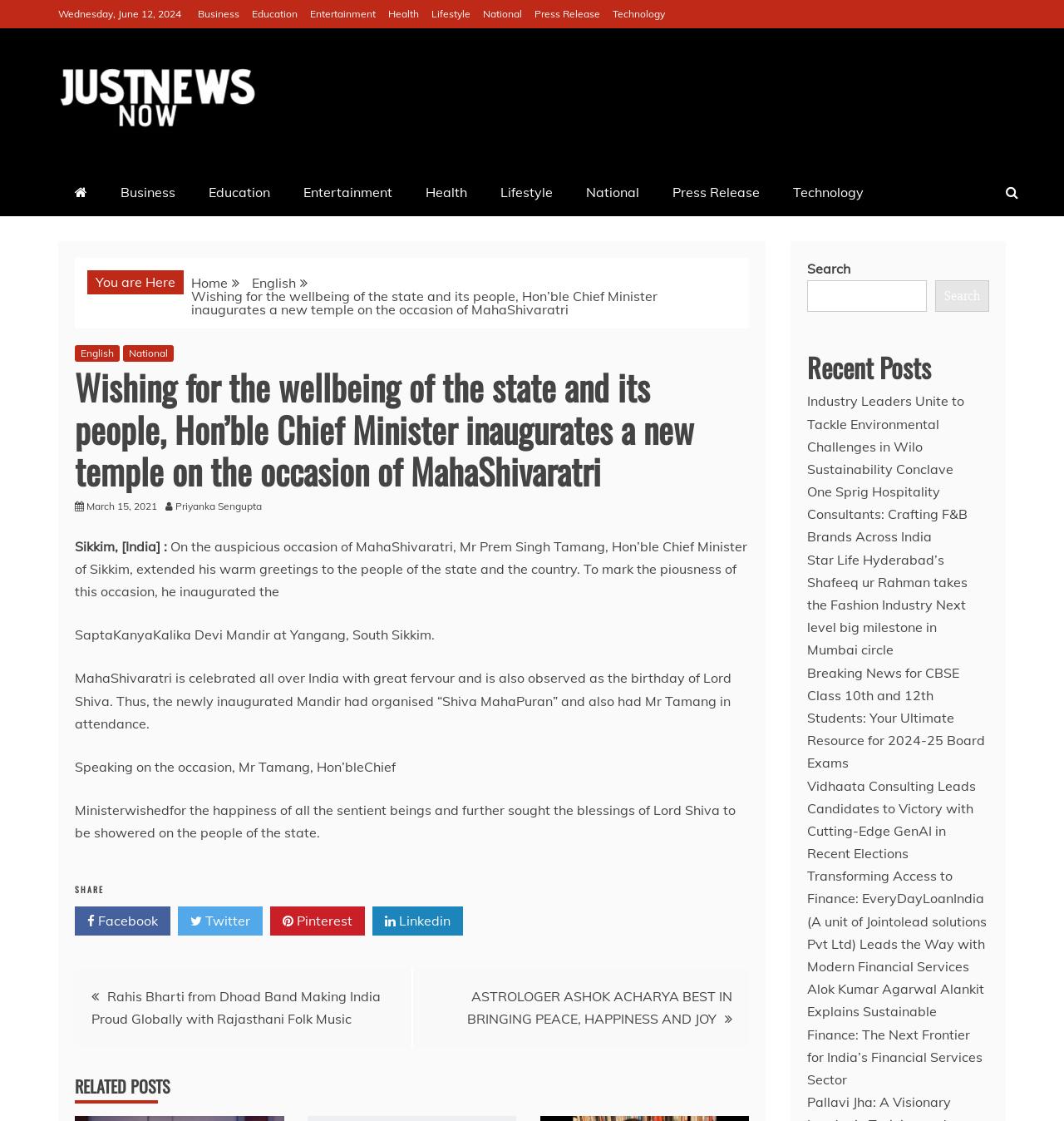Find the primary header on the webpage and provide its text.

Wishing for the wellbeing of the state and its people, Hon’ble Chief Minister inaugurates a new temple on the occasion of MahaShivaratri